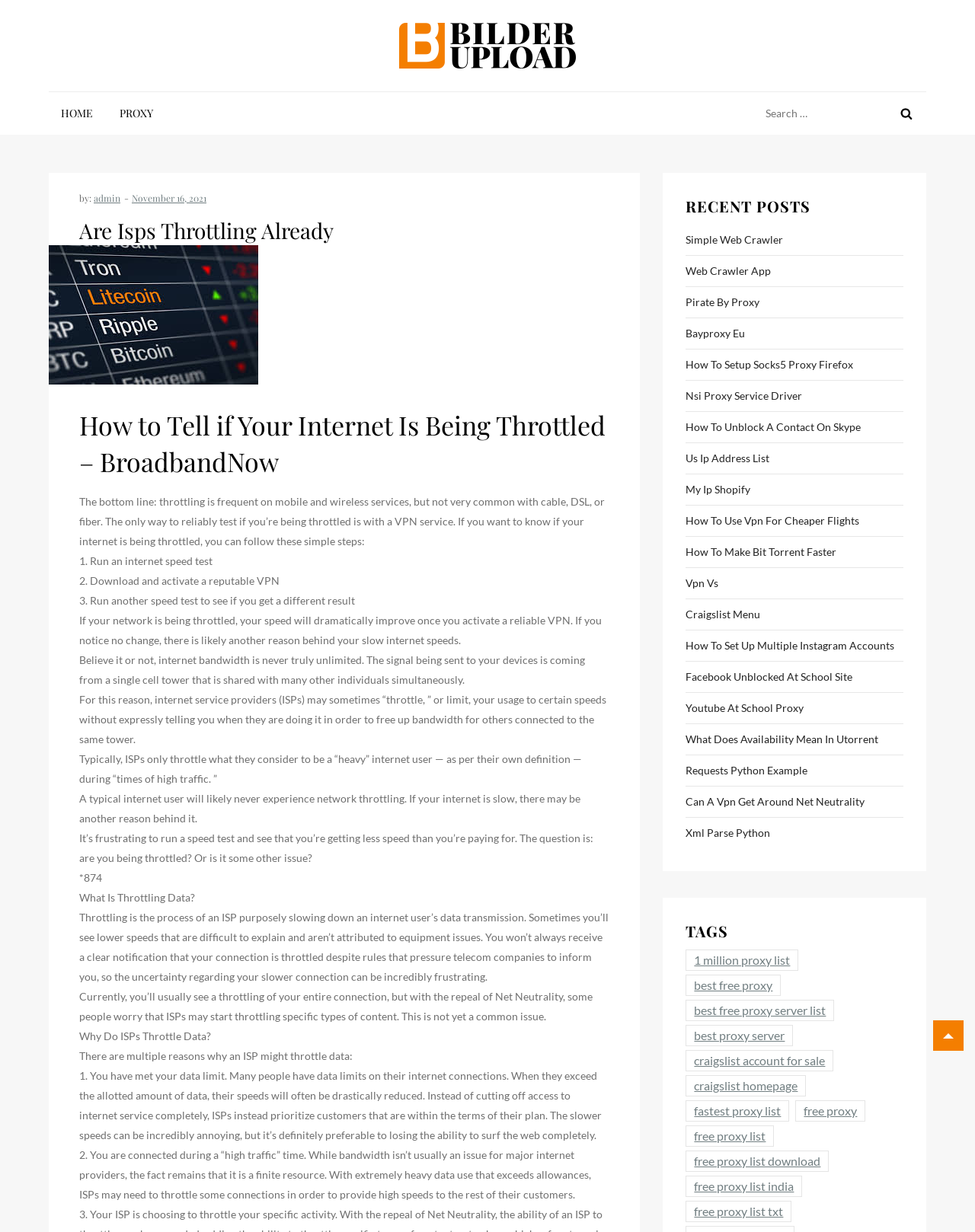Offer a meticulous description of the webpage's structure and content.

The webpage is about discovering the best proxy solution for business and checking over 1,000 verified ratings and reviews. At the top, there is a logo "Bilder Upload" with a link to it. Below the logo, there is a heading "Are Isps Throttling Already" and a brief description of the content. 

On the top-left corner, there are navigation links "HOME" and "PROXY". Next to them, there is a search bar with a search button. On the top-right corner, there is a link "Bilder Upload" and a button with an image.

The main content of the webpage is divided into sections. The first section explains how to tell if your internet is being throttled, with a step-by-step guide on how to test it using a VPN service. The following sections discuss what throttling is, why ISPs throttle data, and the reasons behind it.

On the right side of the webpage, there are two columns of links. The top column is labeled "RECENT POSTS" and lists various articles related to proxies, VPNs, and internet usage. The bottom column is labeled "TAGS" and lists various keywords related to proxies and VPNs, each with a number of items.

At the bottom of the webpage, there is a link to an unknown page.